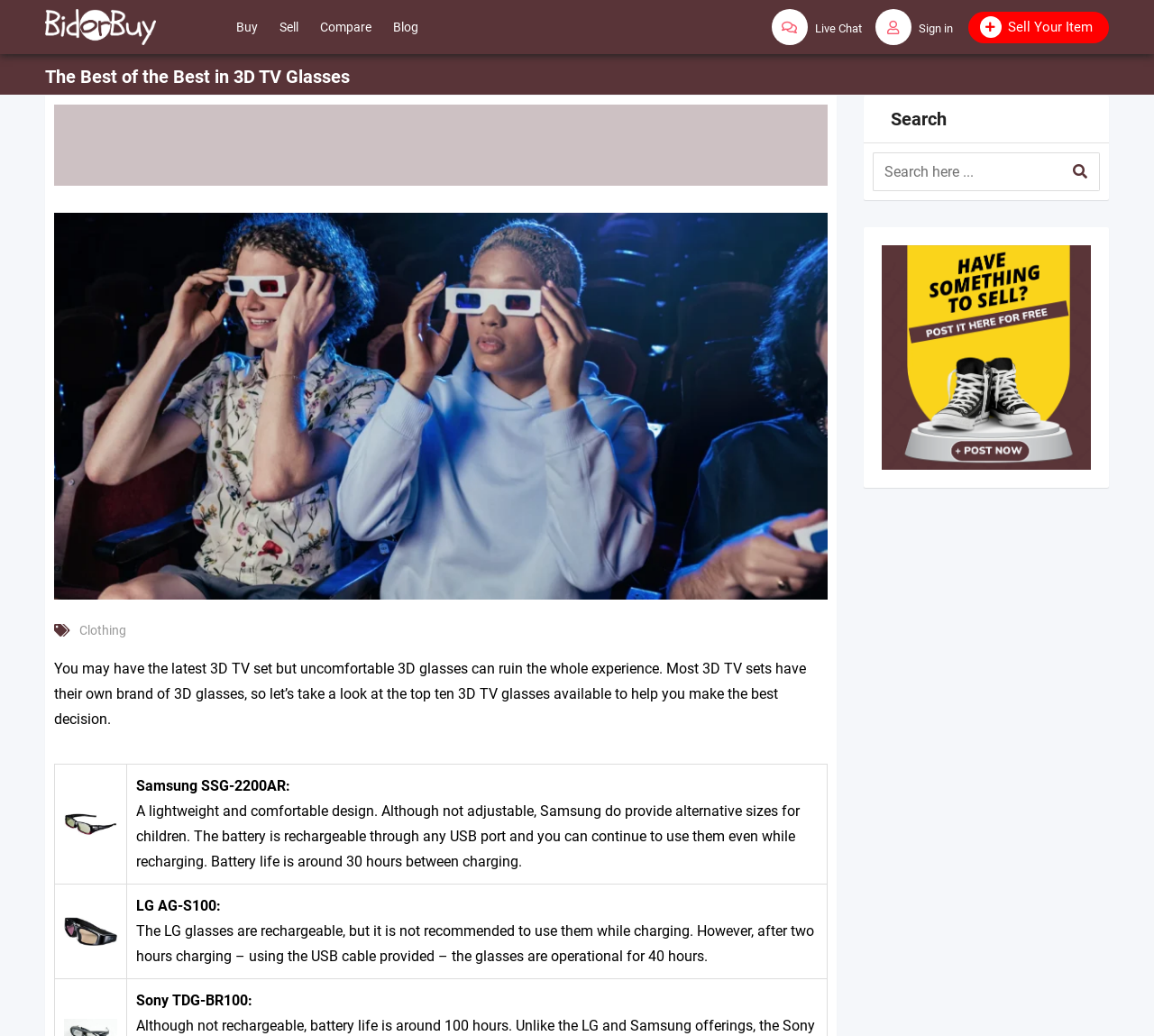Pinpoint the bounding box coordinates of the clickable element to carry out the following instruction: "Click on 'Bid or Buy'."

[0.039, 0.004, 0.173, 0.048]